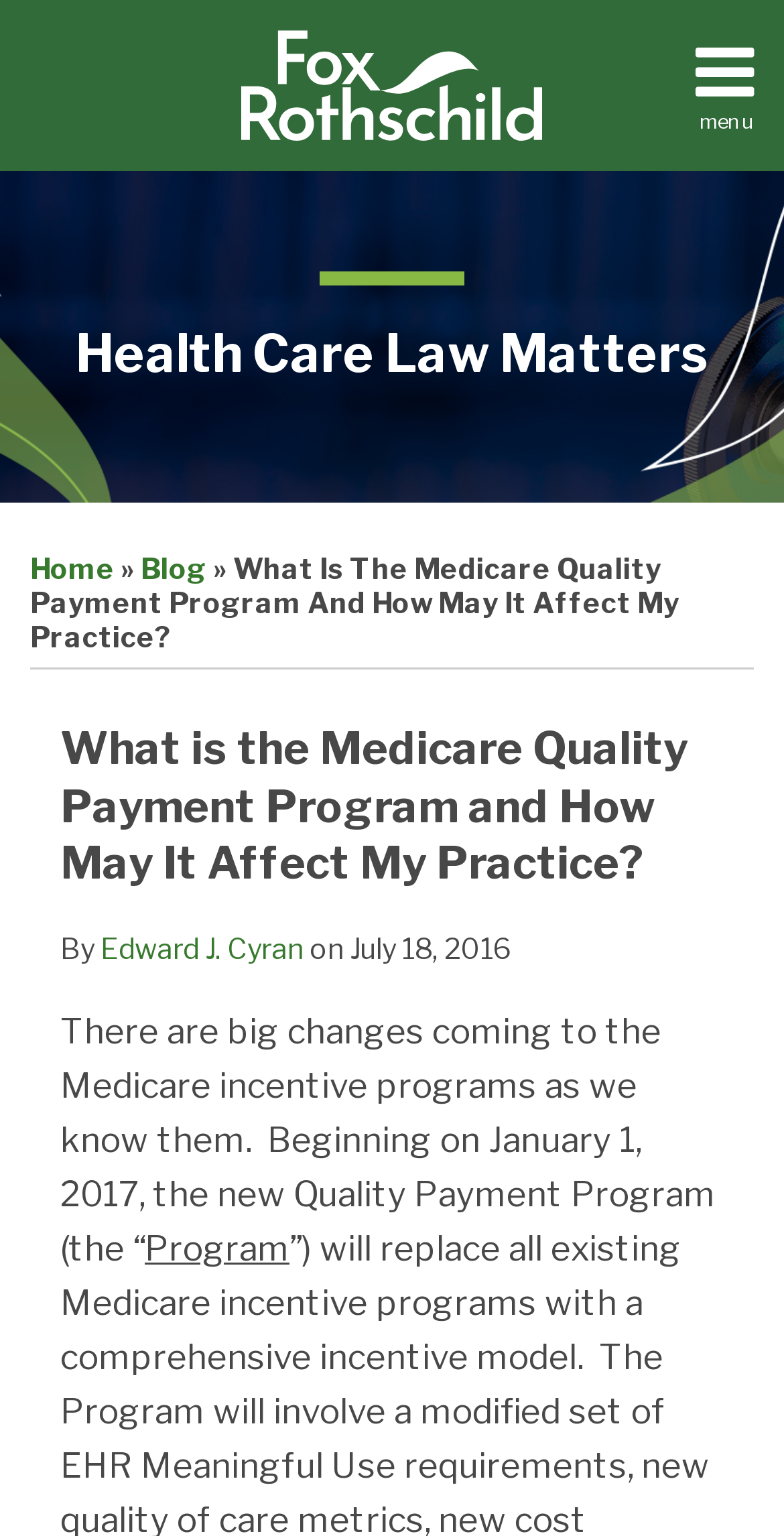Please answer the following question using a single word or phrase: 
What is the name of the law firm?

Fox Rothschild LLP